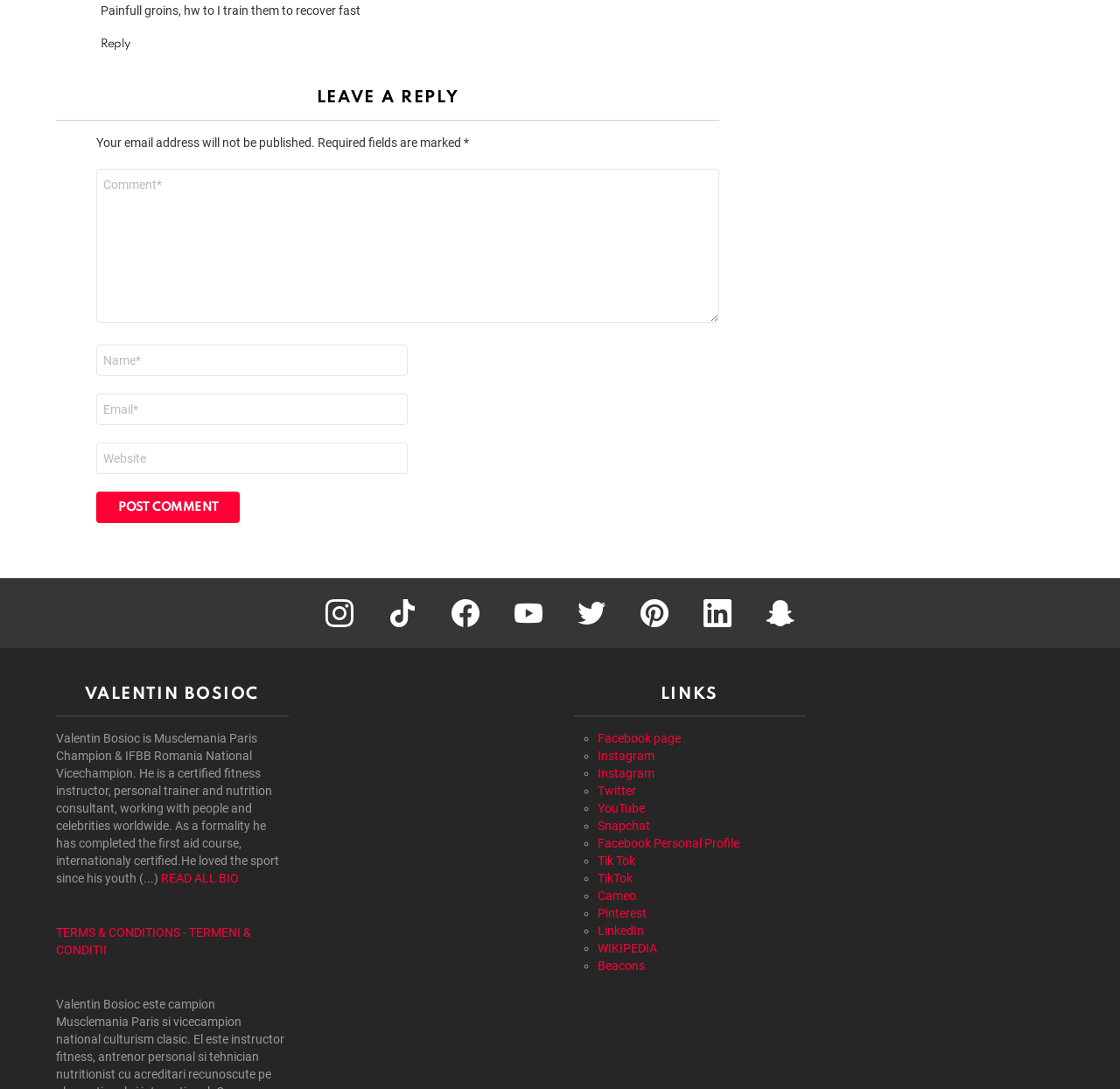Highlight the bounding box coordinates of the element you need to click to perform the following instruction: "Post a comment."

[0.086, 0.451, 0.214, 0.48]